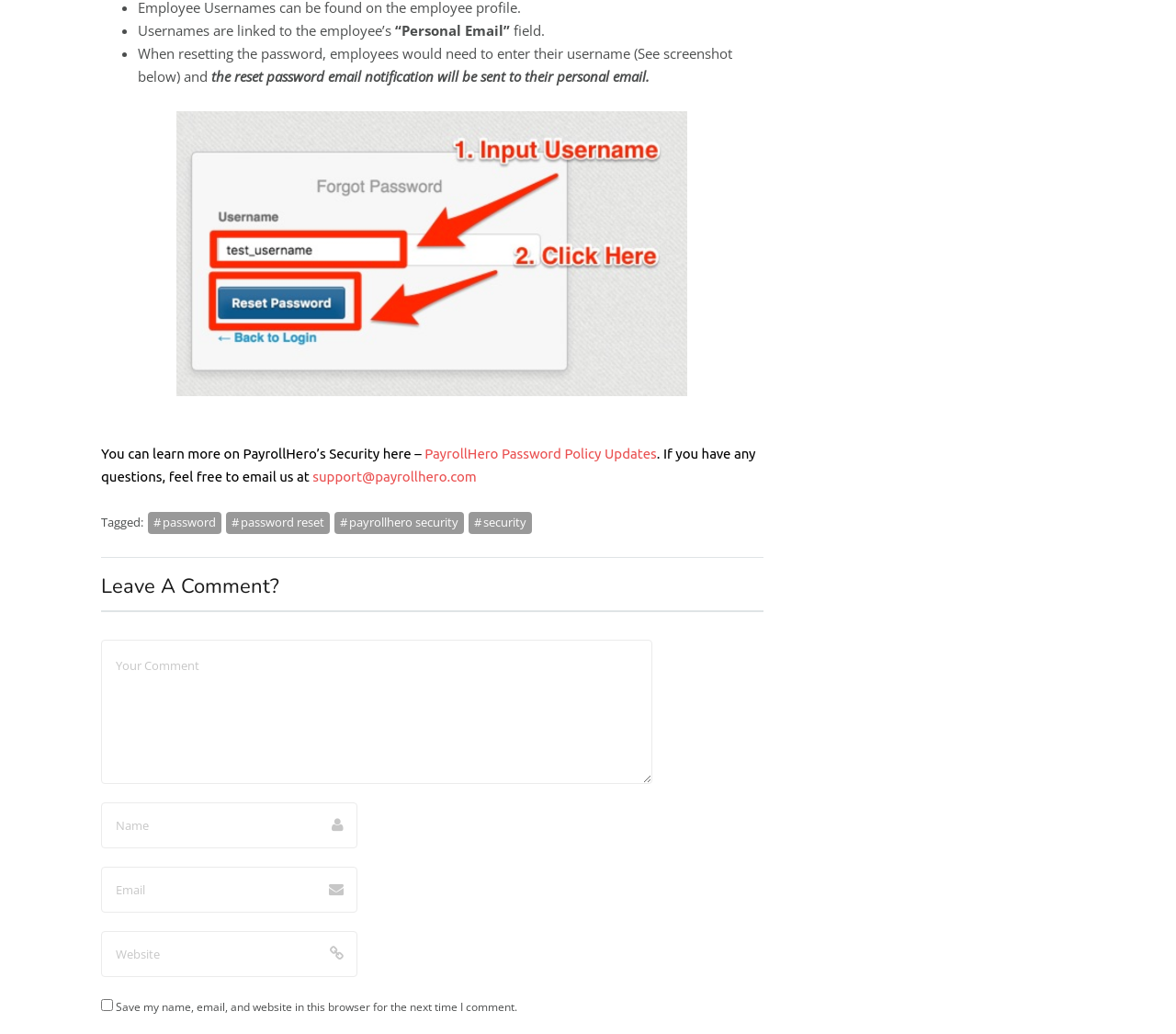Where can users learn more about PayrollHero's security?
Refer to the image and provide a thorough answer to the question.

The webpage provides a link 'PayrollHero Password Policy Updates' which suggests that users can learn more about PayrollHero's security by clicking on this link.